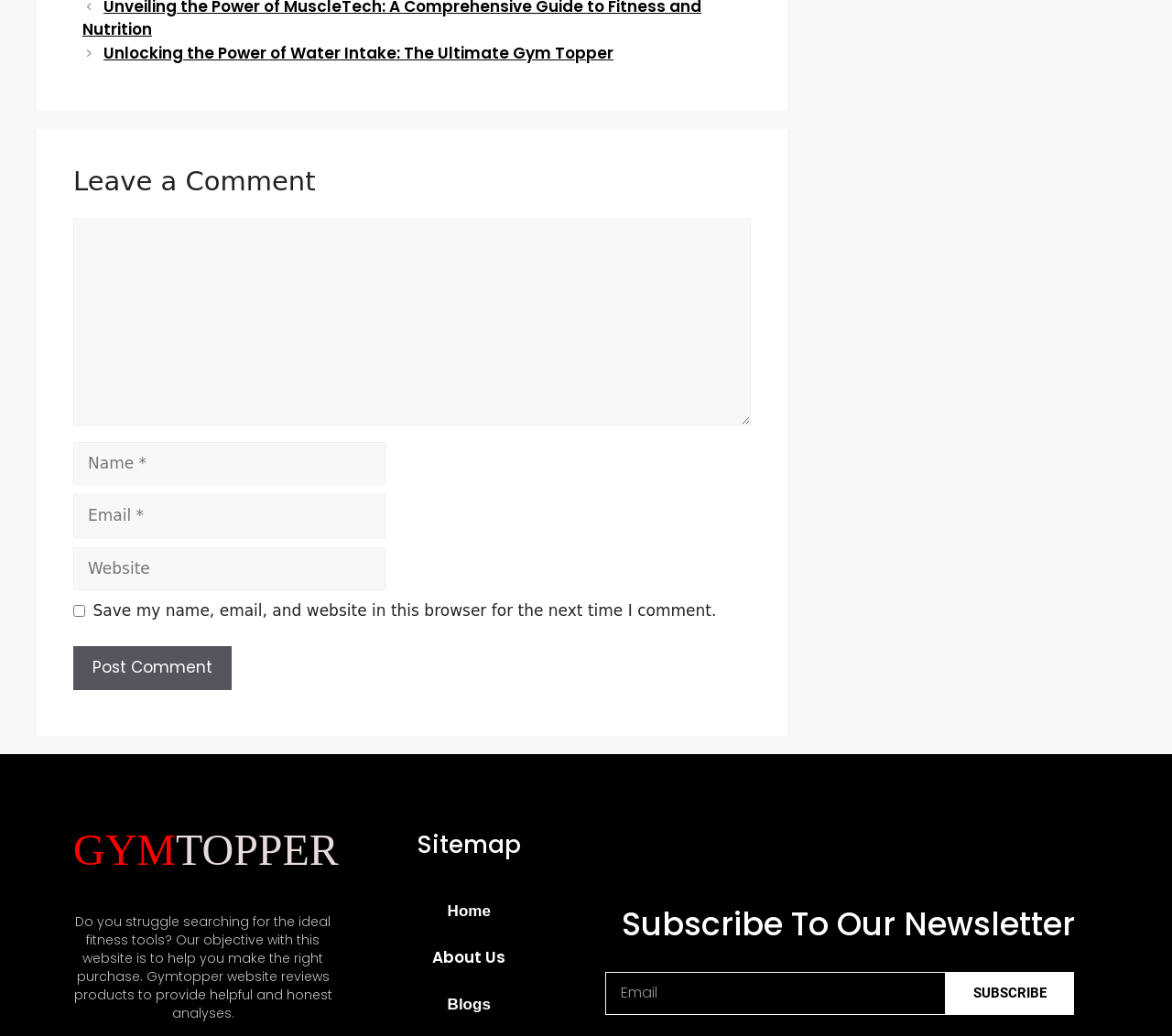Examine the screenshot and answer the question in as much detail as possible: What is the purpose of this website?

Based on the static text element, the website's objective is to assist users in making the right purchase by providing helpful and honest analyses of fitness tools.